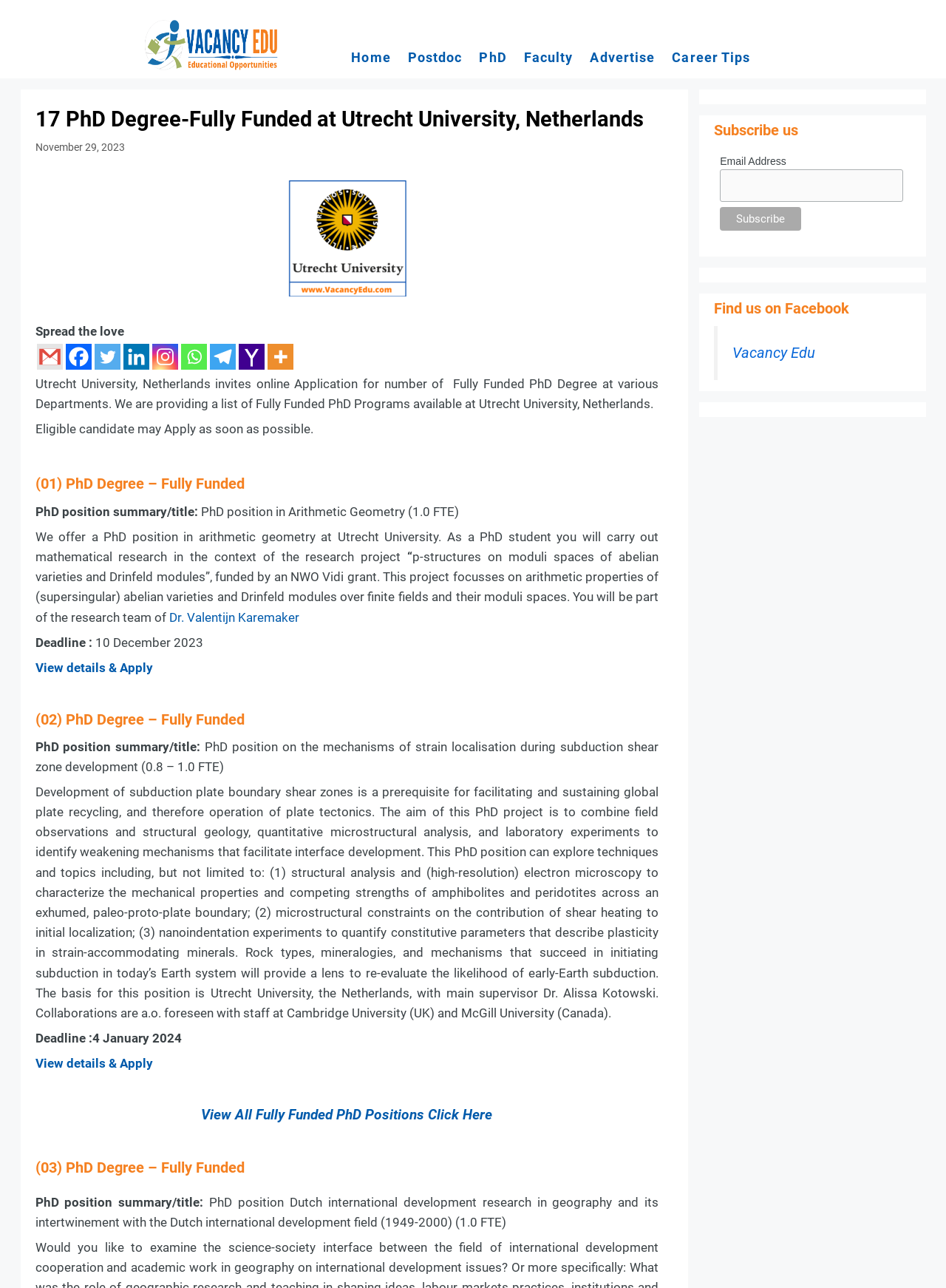Determine the bounding box coordinates of the target area to click to execute the following instruction: "Click on the 'Home' link."

[0.368, 0.029, 0.416, 0.061]